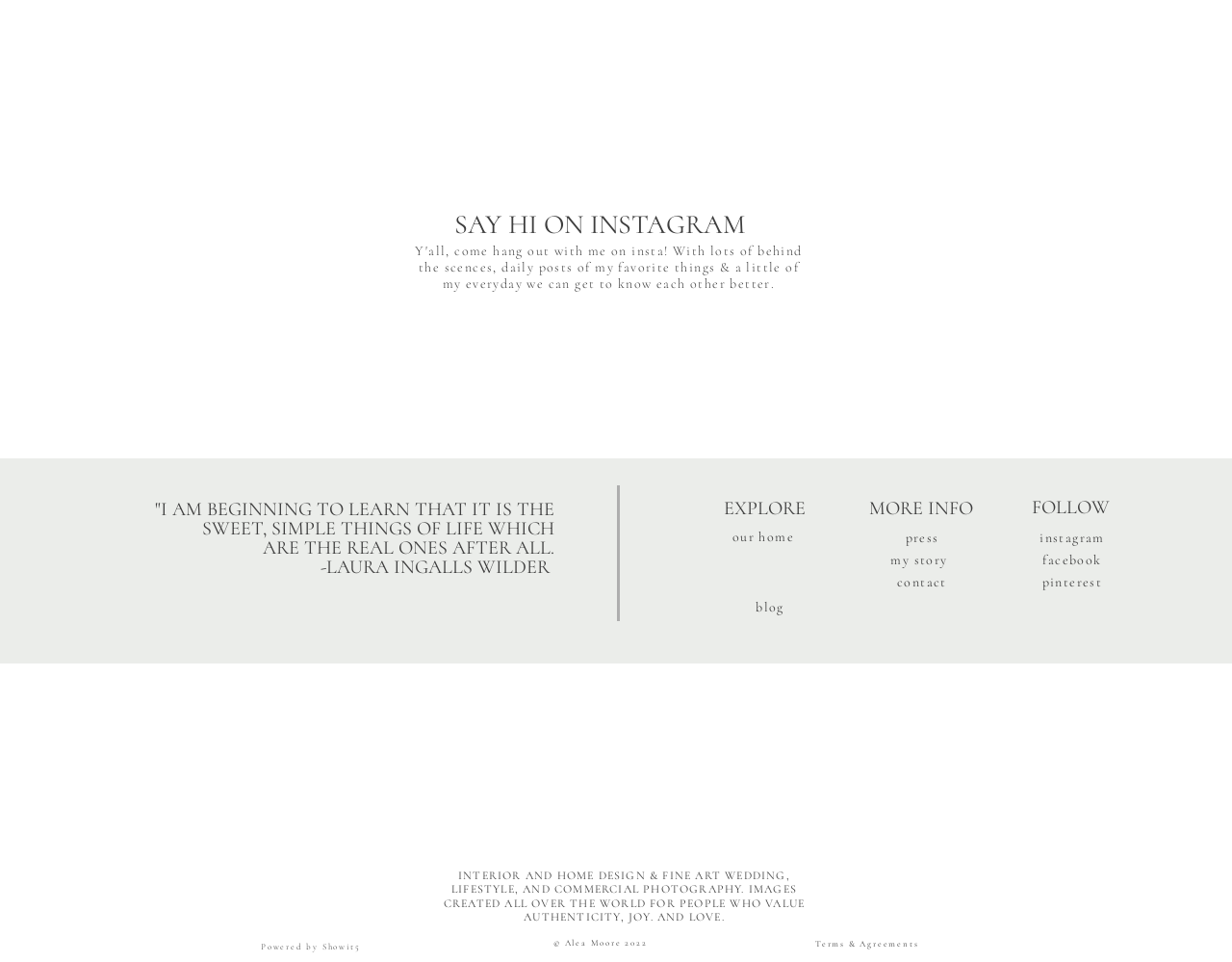Locate the UI element described by my story in the provided webpage screenshot. Return the bounding box coordinates in the format (top-left x, top-left y, bottom-right x, bottom-right y), ensuring all values are between 0 and 1.

[0.705, 0.576, 0.788, 0.594]